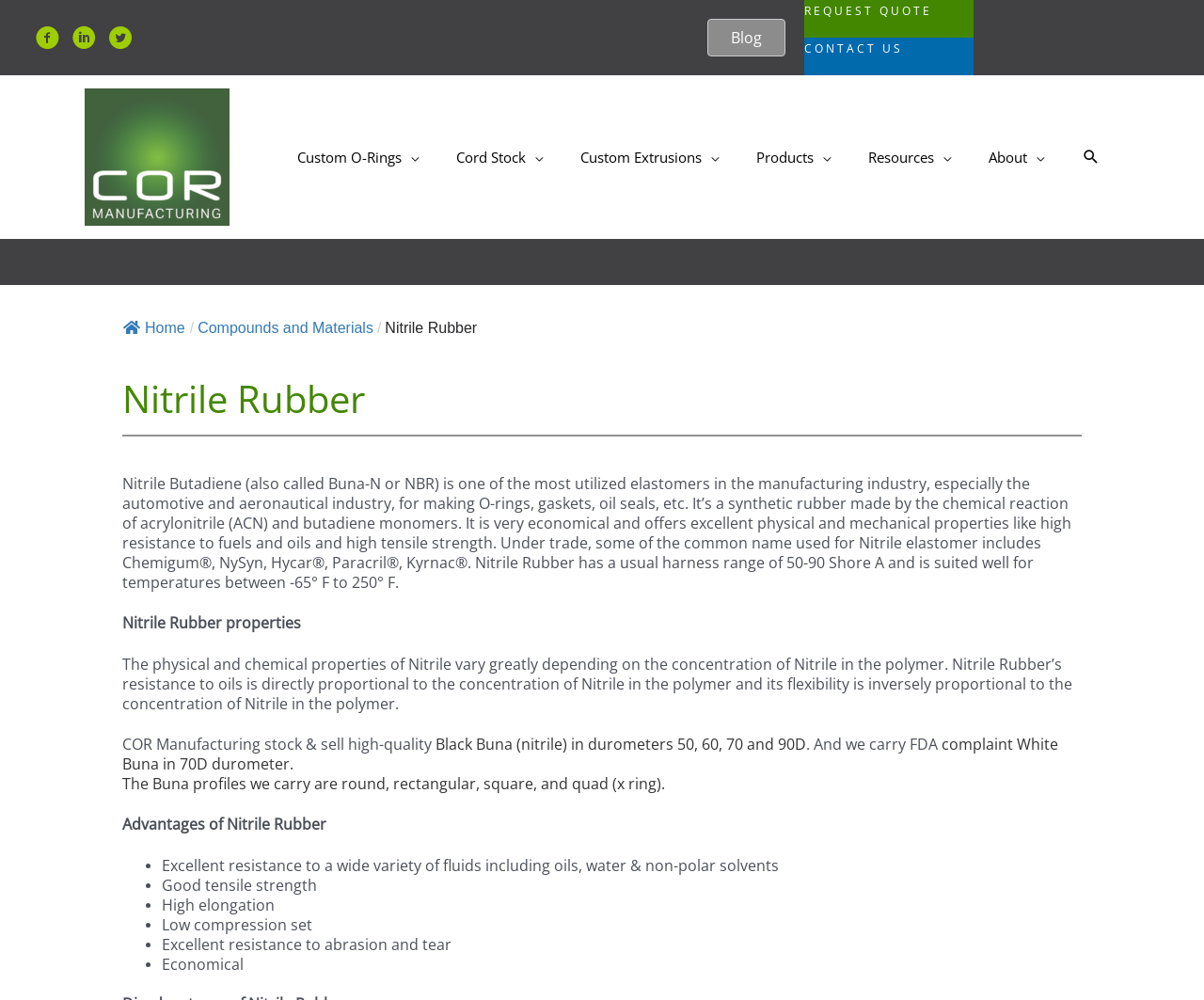What shapes of Buna profiles are available?
From the image, respond using a single word or phrase.

Round, rectangular, square, quad